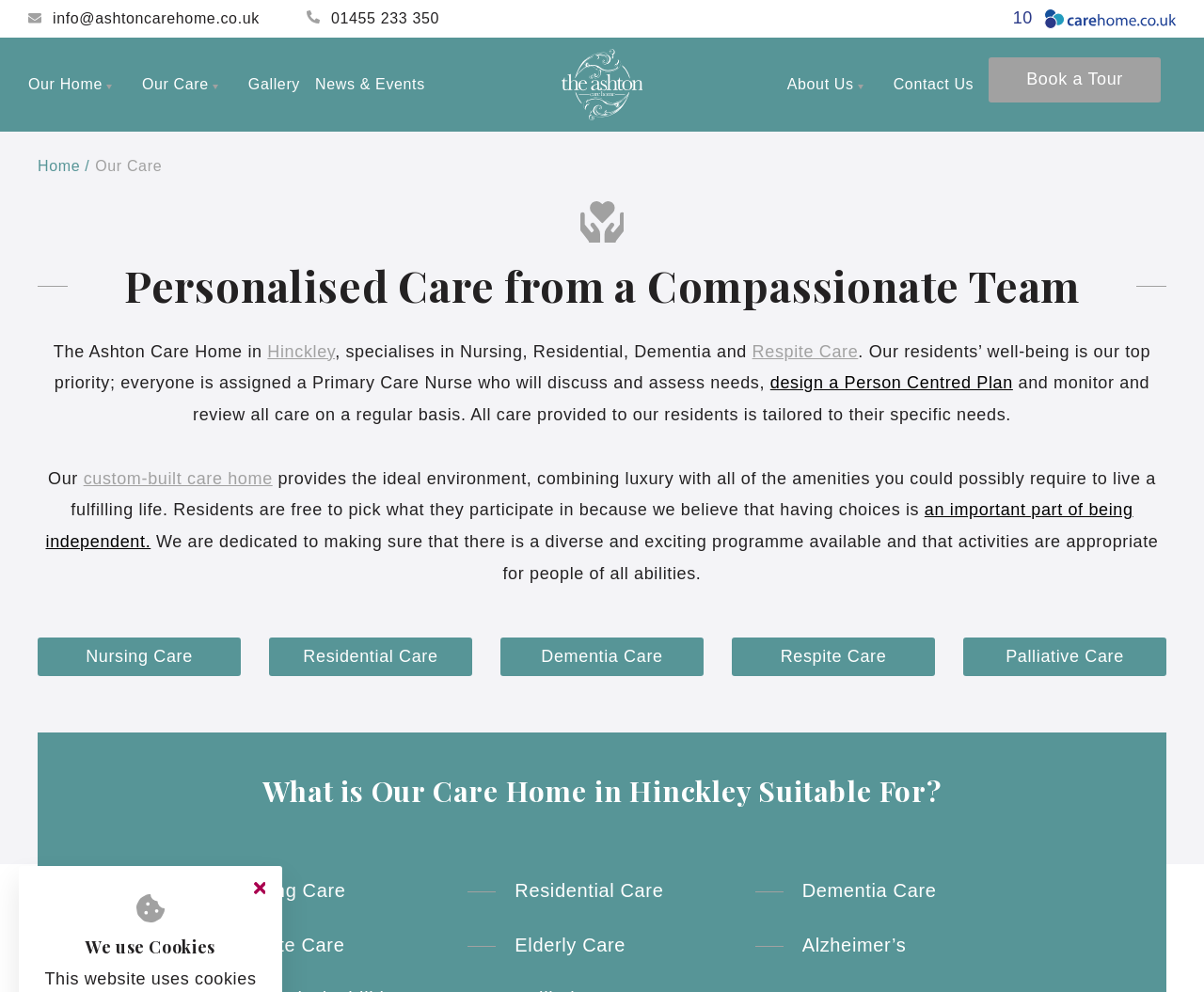Please determine the headline of the webpage and provide its content.

Personalised Care from a Compassionate Team